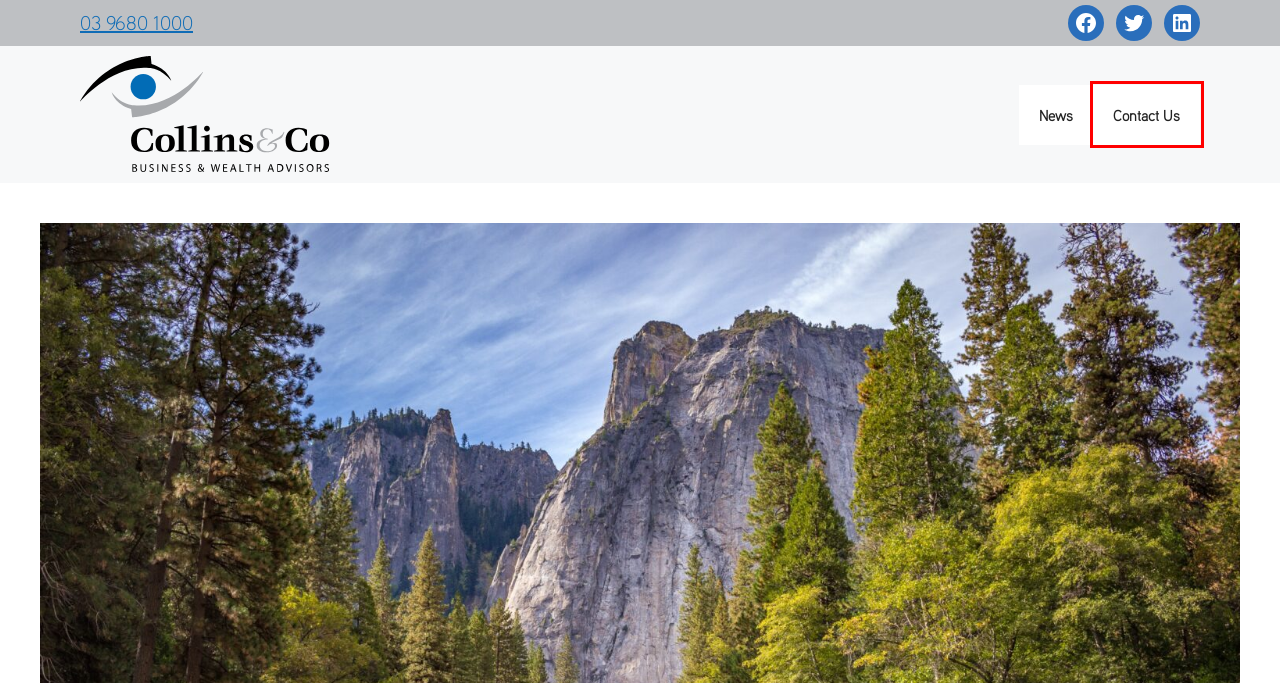You have a screenshot of a webpage with a red bounding box around an element. Choose the best matching webpage description that would appear after clicking the highlighted element. Here are the candidates:
A. Contact | Collins & Co
B. Audit | Collins & Co
C. Collins Co – Business & Wealth Advisors
D. Subscribe | Collins & Co
E. Financial Planning | Collins & Co
F. PRIVACY | Collins & Co
G. TERMS AND CONDITIONS | Collins & Co
H. Business Advice | Collins & Co

A